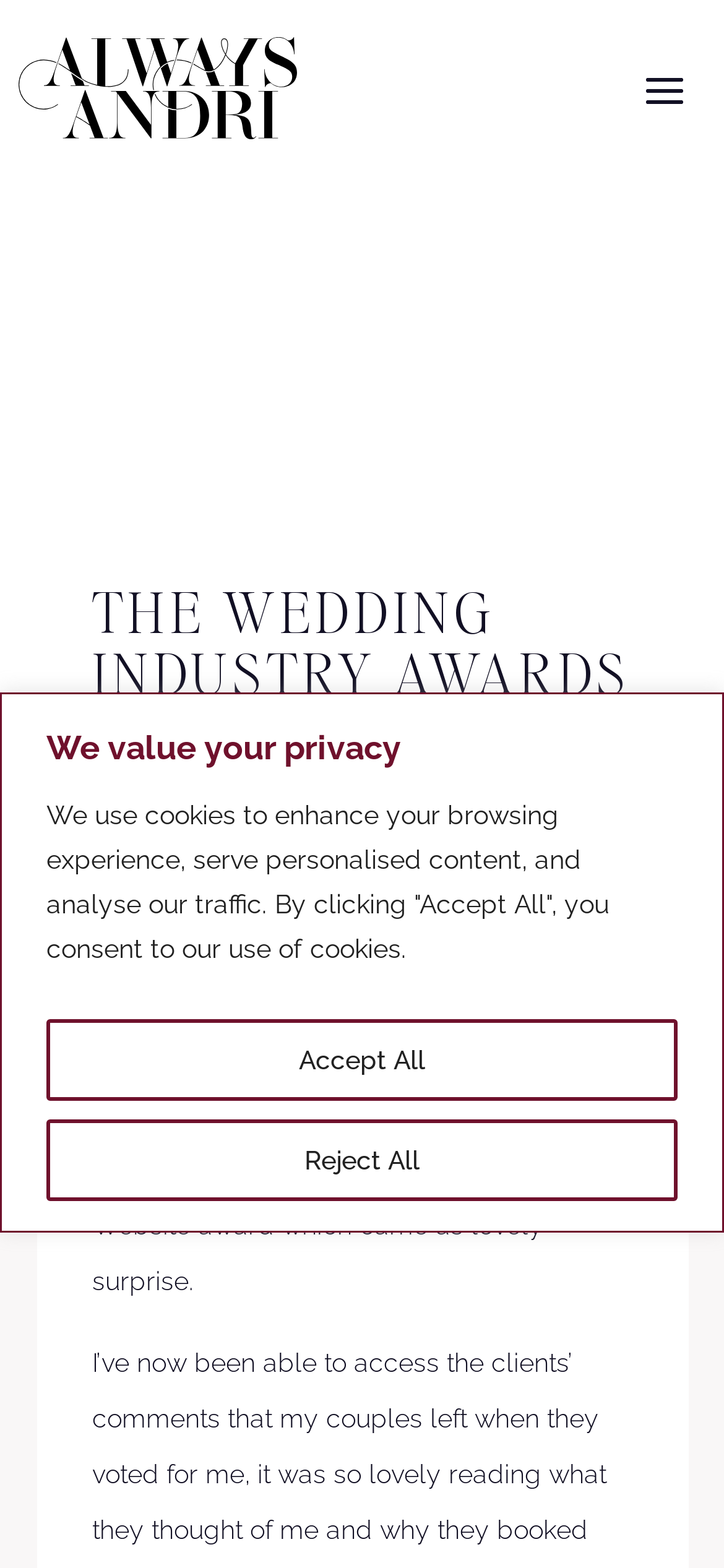What is the current status of the author in the award?
Refer to the image and offer an in-depth and detailed answer to the question.

I found this answer by looking at the text that says 'I didn’t win but I’m delighted to say my website has been shortlisted for the Best Wedding Industry Website award'.